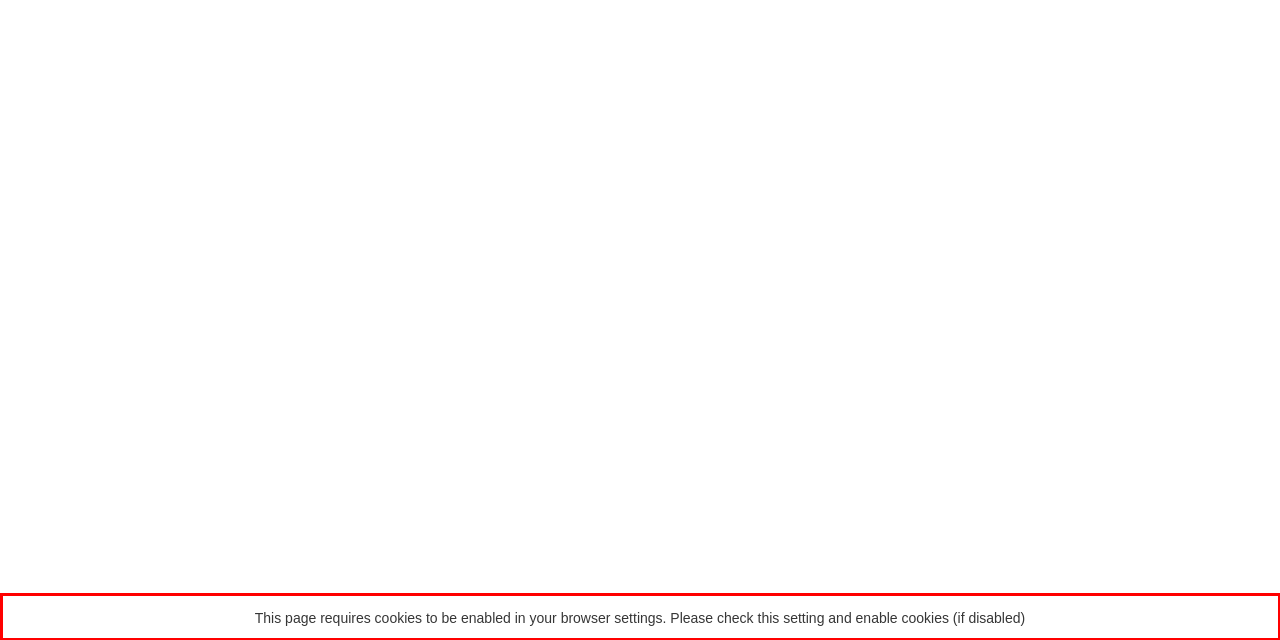Examine the screenshot of the webpage, locate the red bounding box, and generate the text contained within it.

This page requires cookies to be enabled in your browser settings. Please check this setting and enable cookies (if disabled)